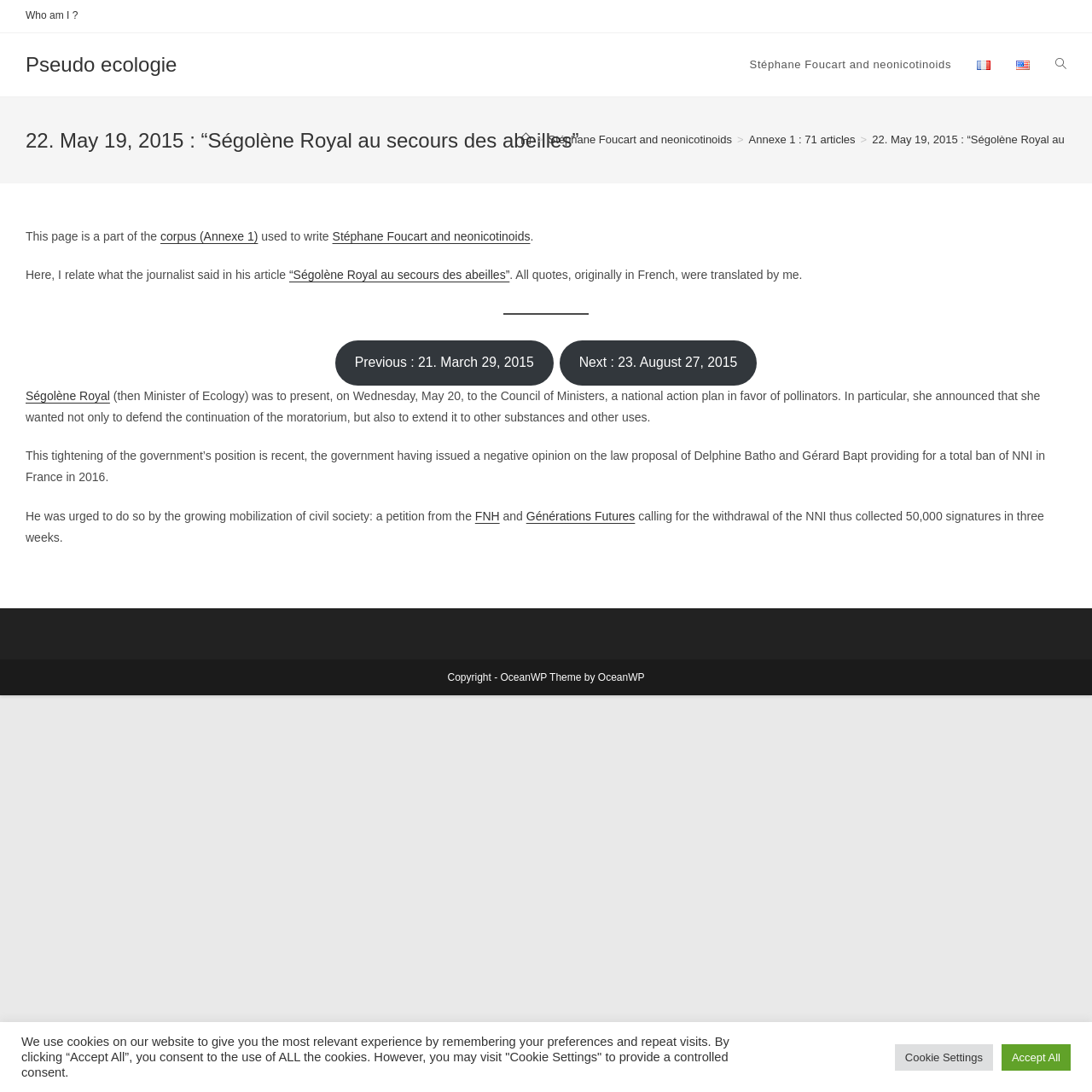Please find the bounding box coordinates of the element that you should click to achieve the following instruction: "Read the article about Ségolène Royal". The coordinates should be presented as four float numbers between 0 and 1: [left, top, right, bottom].

[0.023, 0.356, 0.101, 0.369]